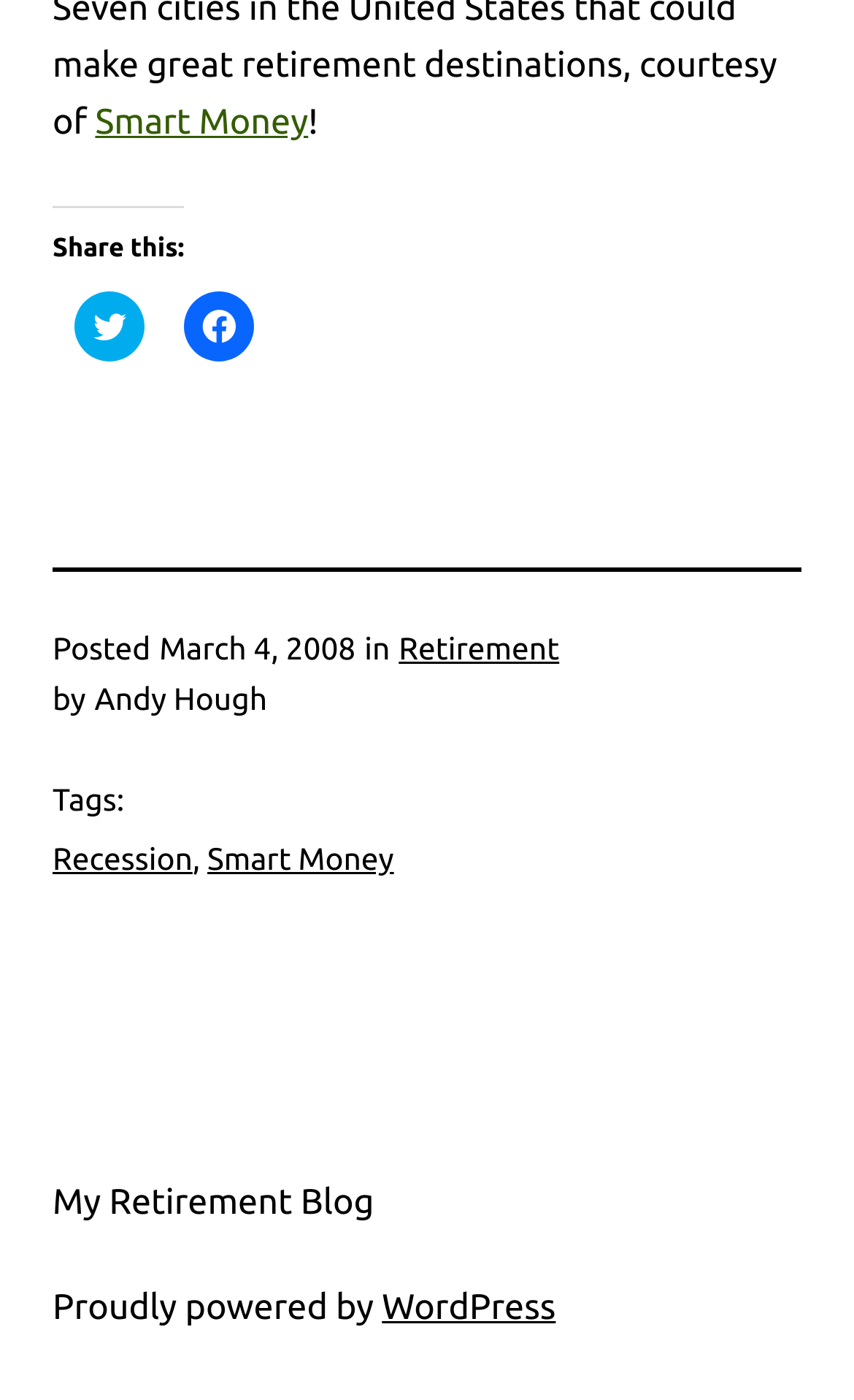Please examine the image and answer the question with a detailed explanation:
What is the date of the post?

I found the date of the post by looking at the 'Posted' section, which is located below the 'Share this:' heading. The date is specified as 'March 4, 2008'.